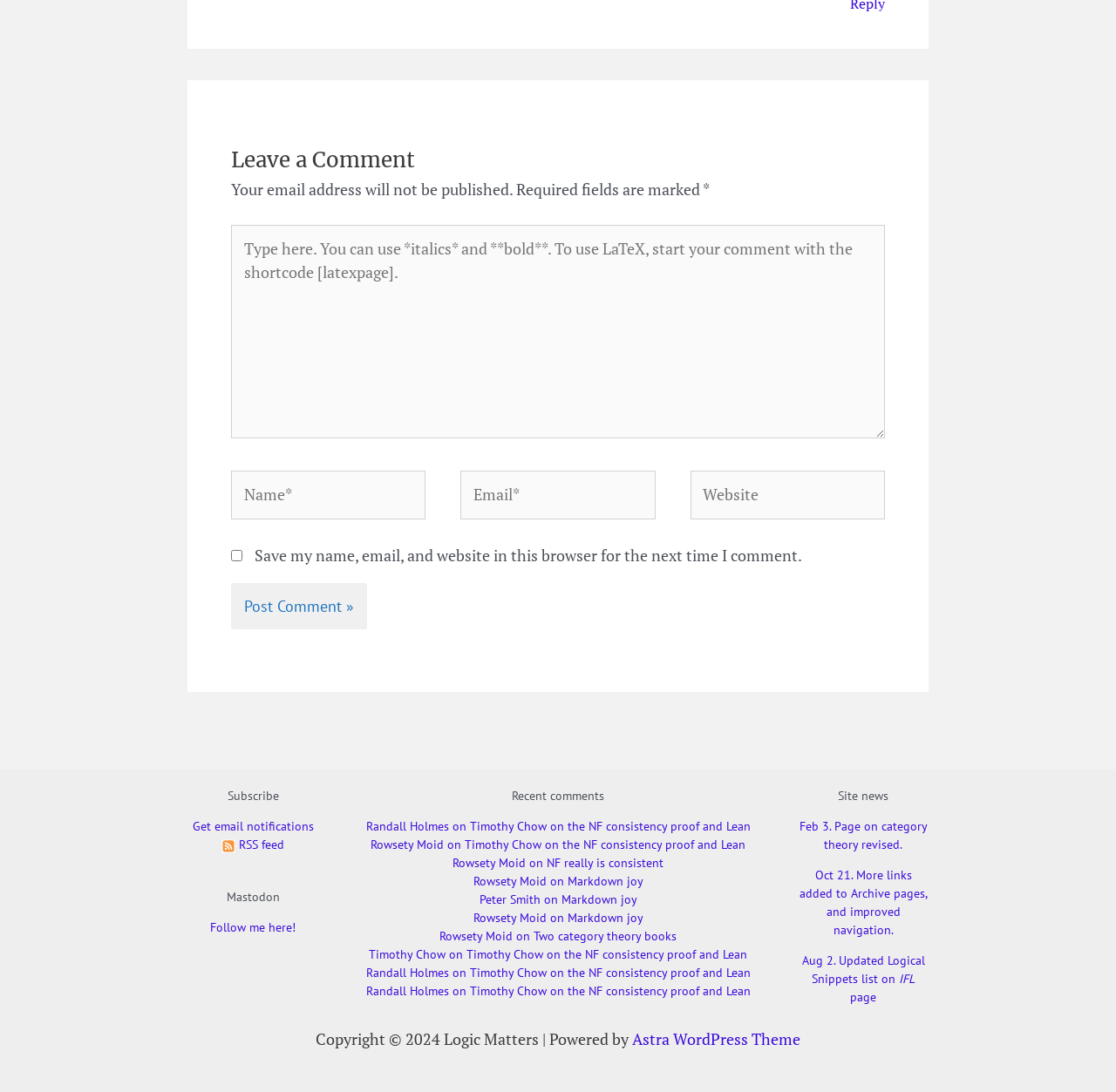Identify the bounding box coordinates of the part that should be clicked to carry out this instruction: "Enter your email".

[0.413, 0.431, 0.587, 0.475]